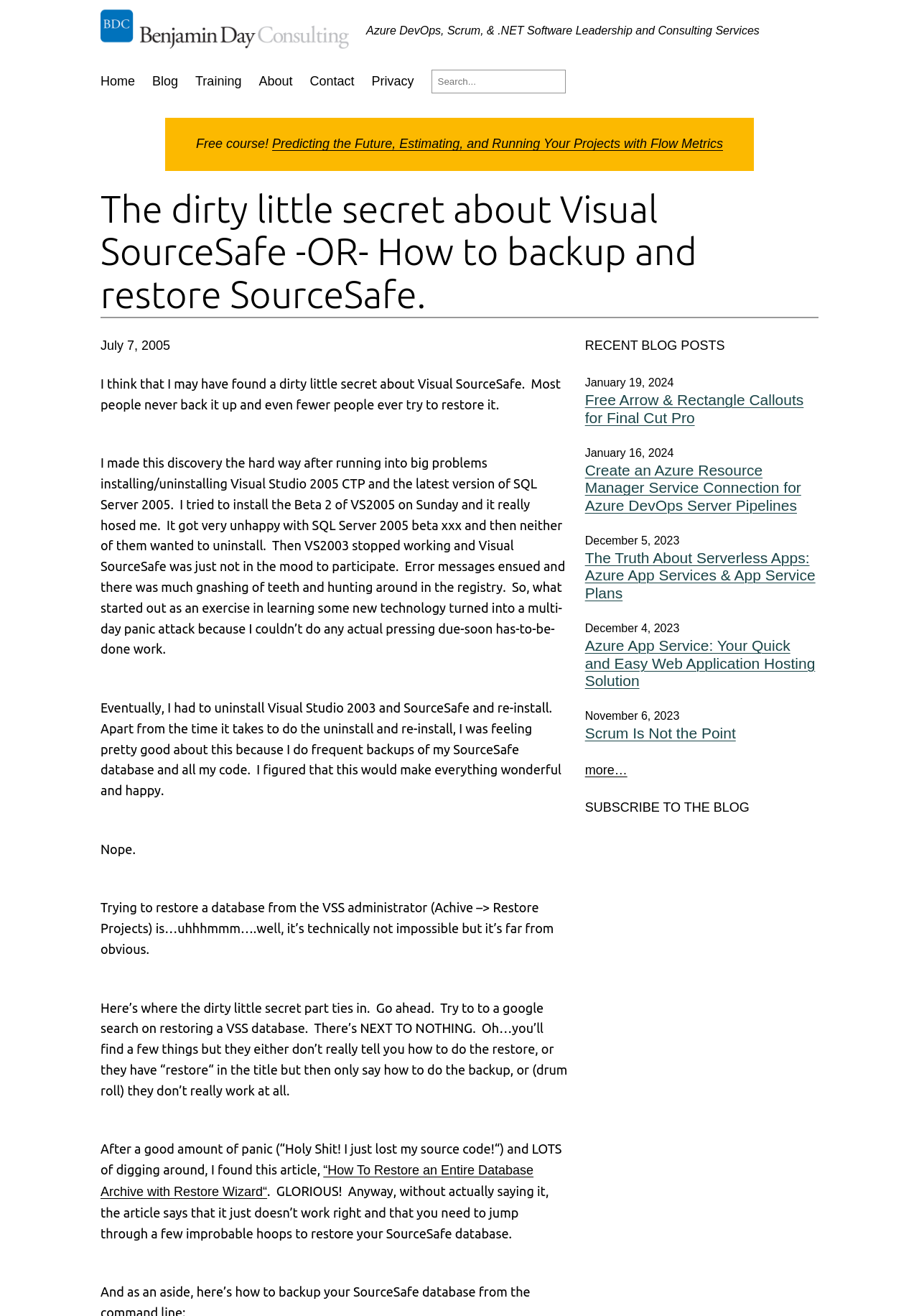Using the provided element description: "name="s" placeholder="Search..."", determine the bounding box coordinates of the corresponding UI element in the screenshot.

[0.469, 0.053, 0.615, 0.071]